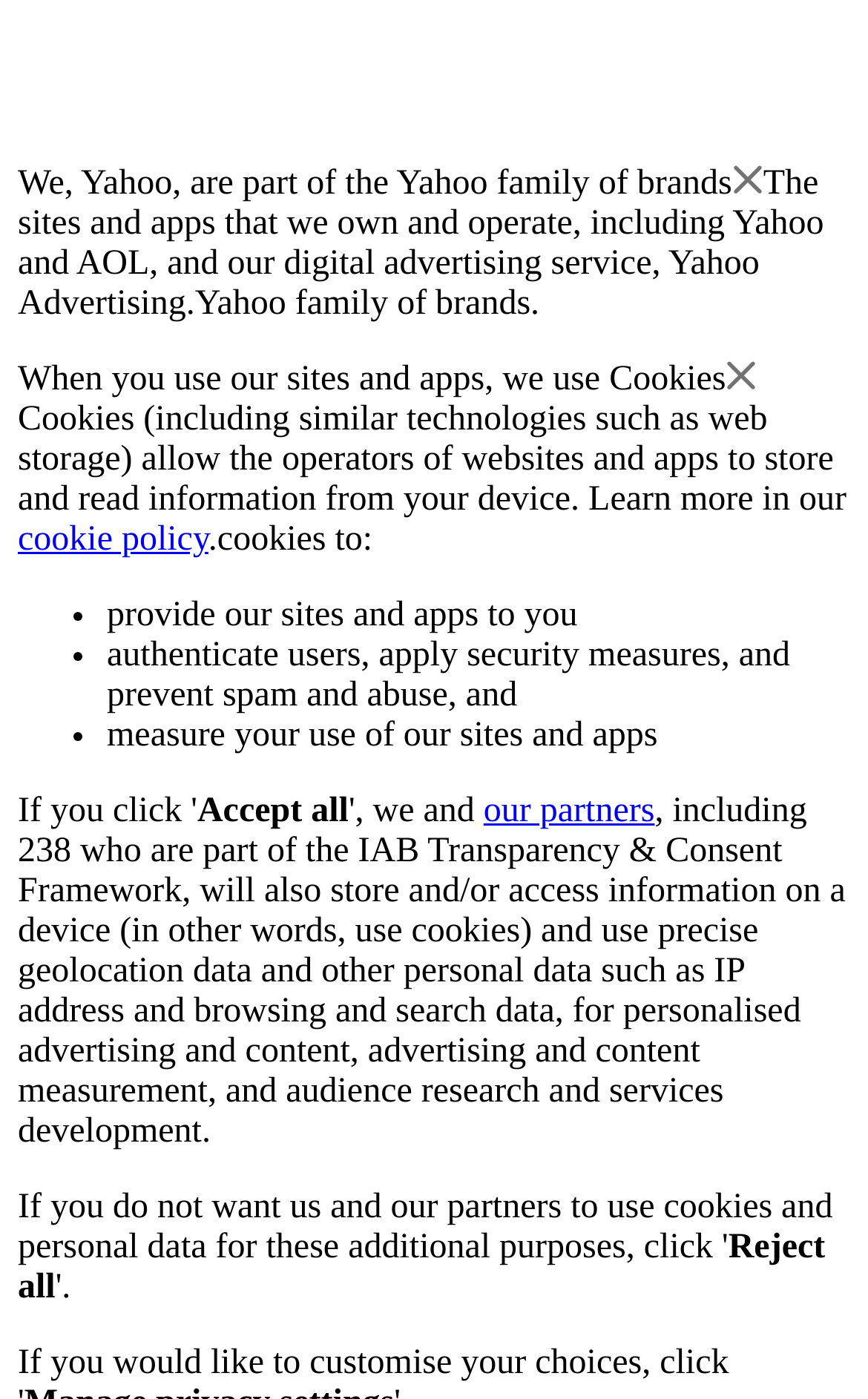What type of data is used for personalized advertising?
Use the image to answer the question with a single word or phrase.

IP address and browsing data